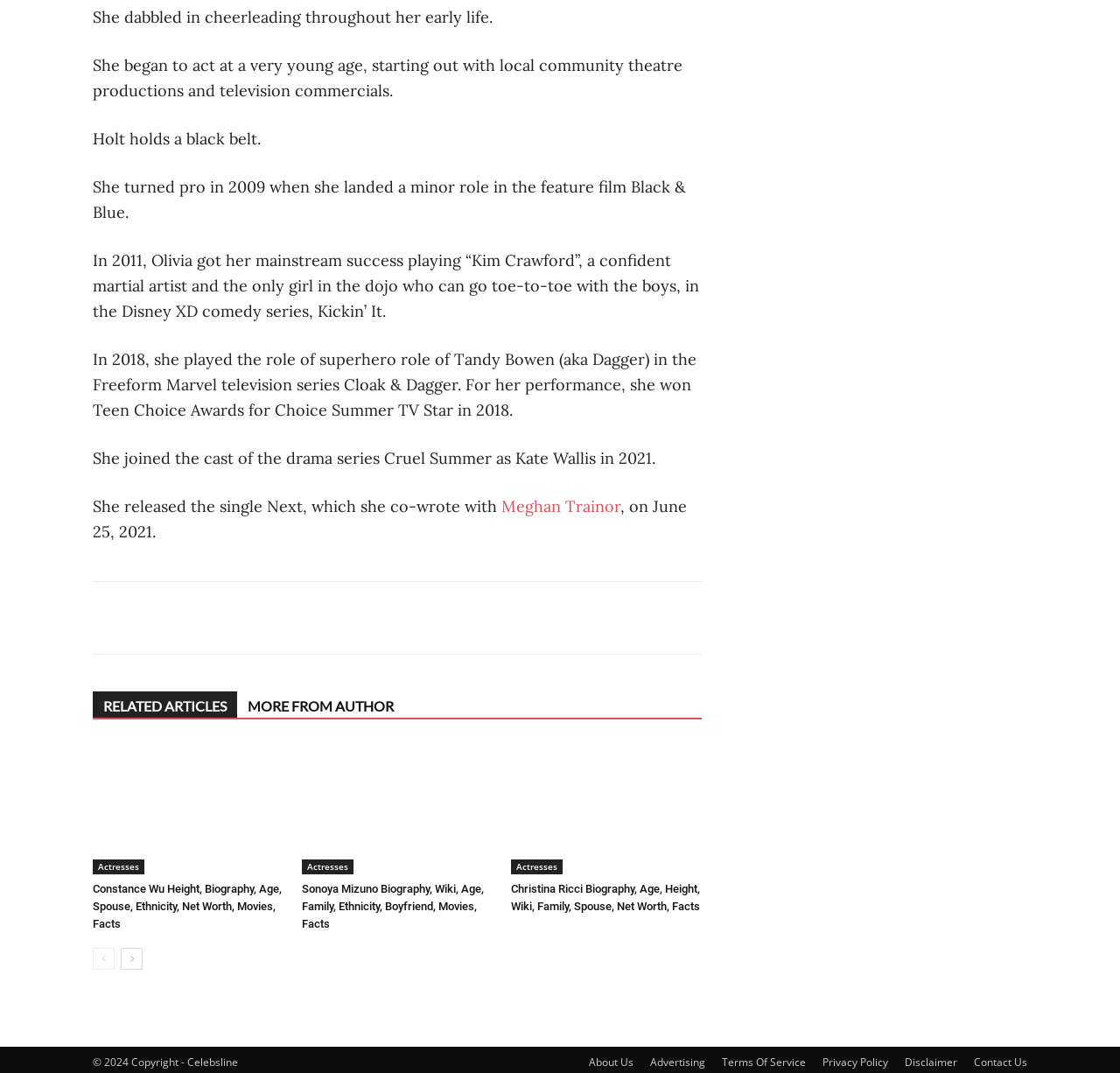Give a short answer using one word or phrase for the question:
What is the name of the TV series Olivia Holt played in 2011?

Kickin' It